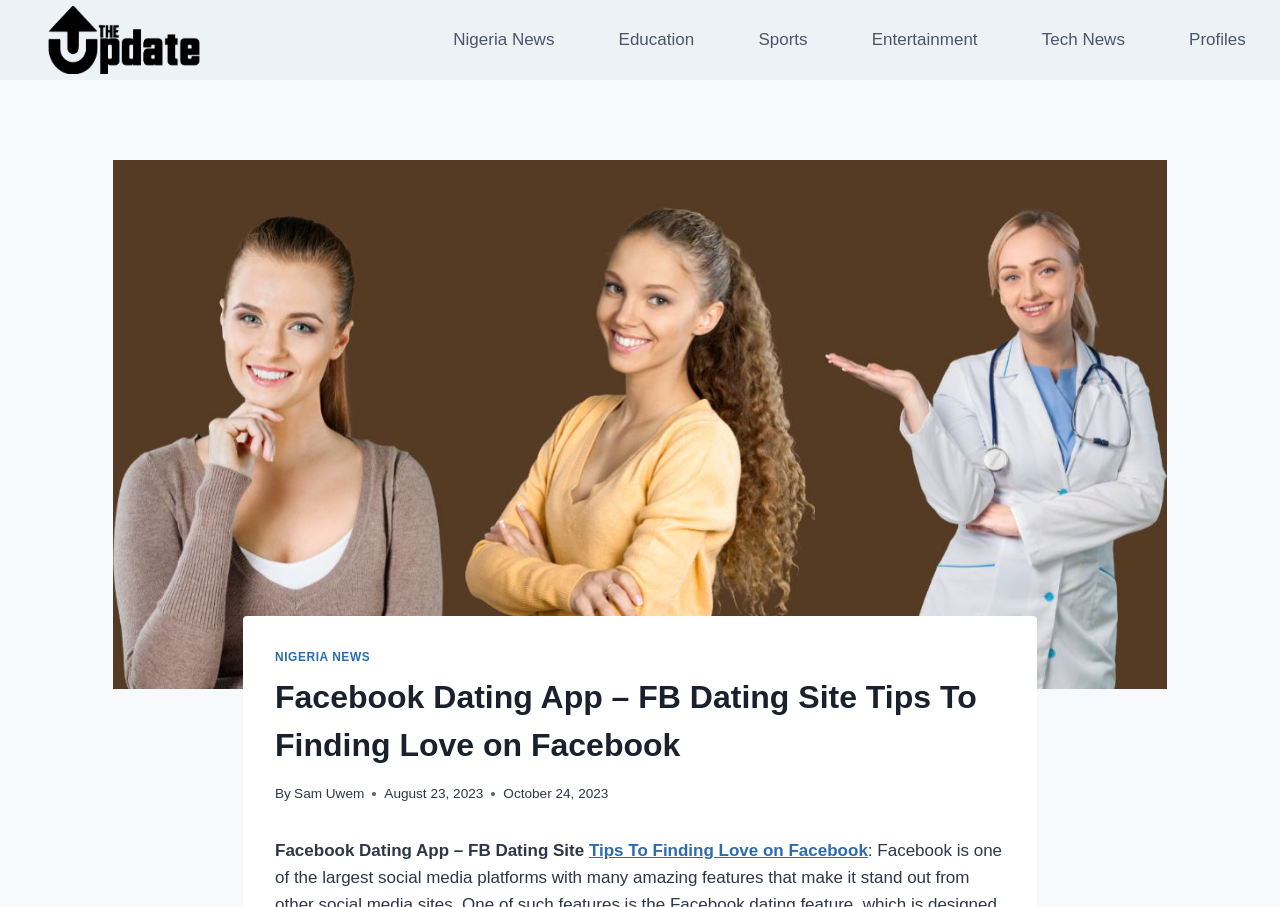Identify the bounding box coordinates of the region that should be clicked to execute the following instruction: "Visit Nigeria News page".

[0.346, 0.018, 0.441, 0.07]